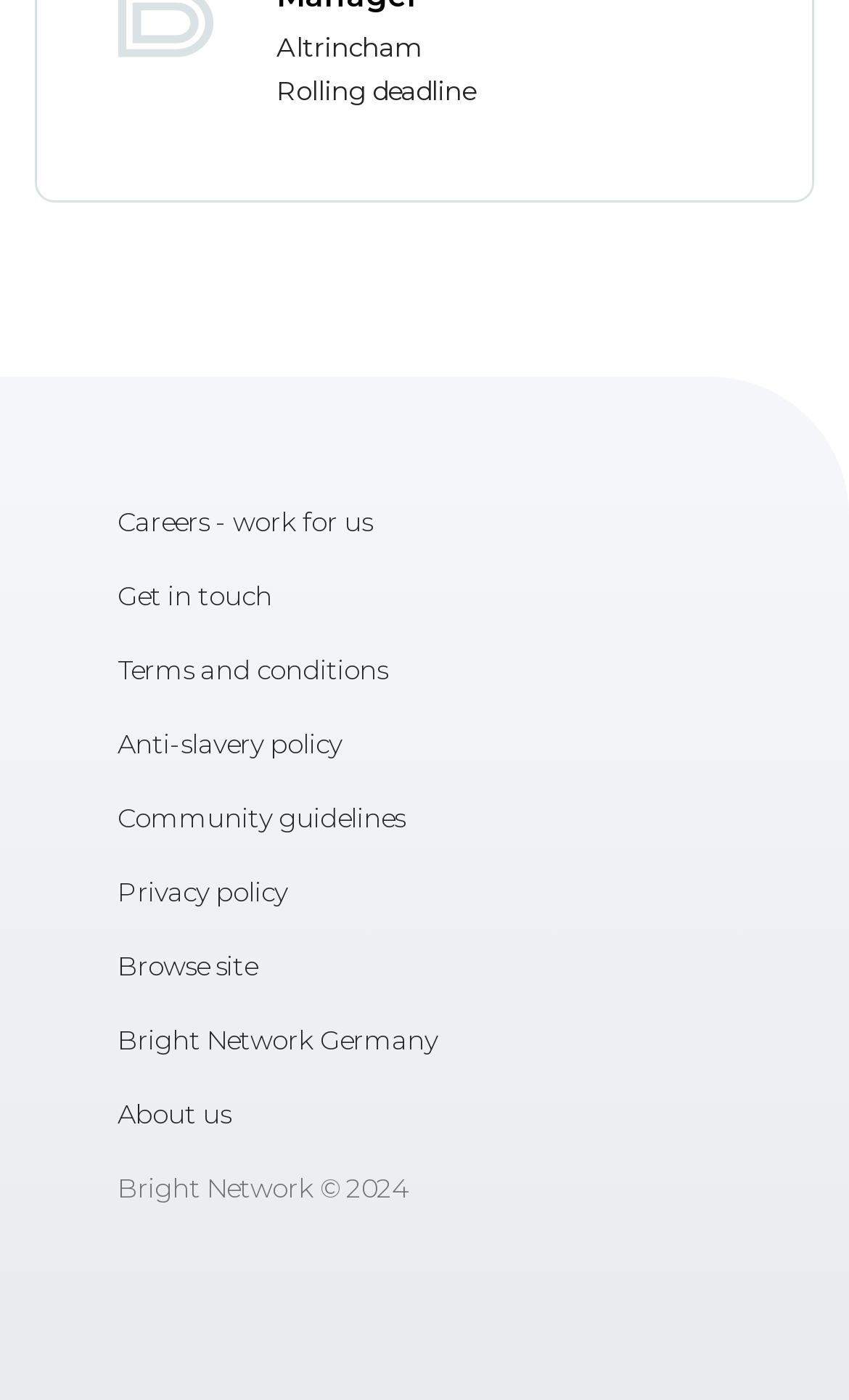Show the bounding box coordinates for the HTML element as described: "Browse site".

[0.138, 0.665, 0.923, 0.717]